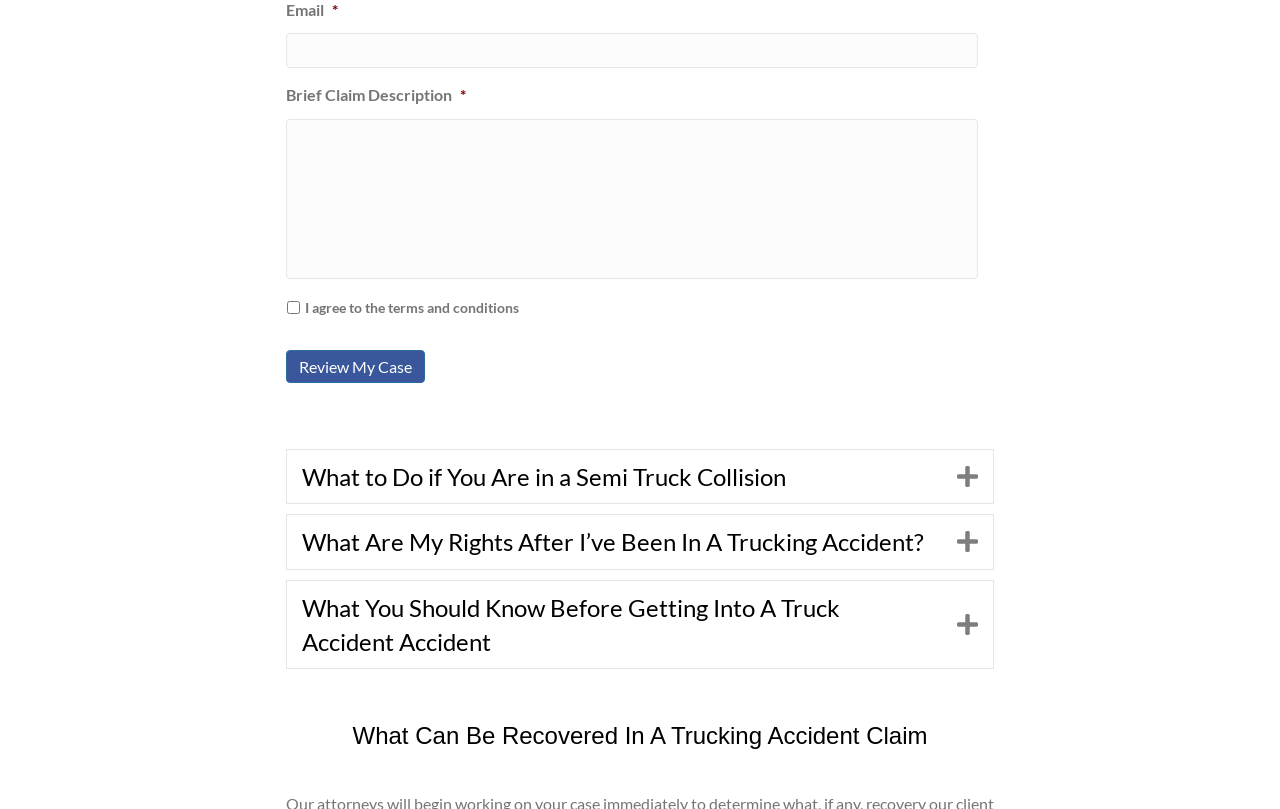Please identify the bounding box coordinates of the area I need to click to accomplish the following instruction: "Describe the brief claim".

[0.223, 0.147, 0.764, 0.345]